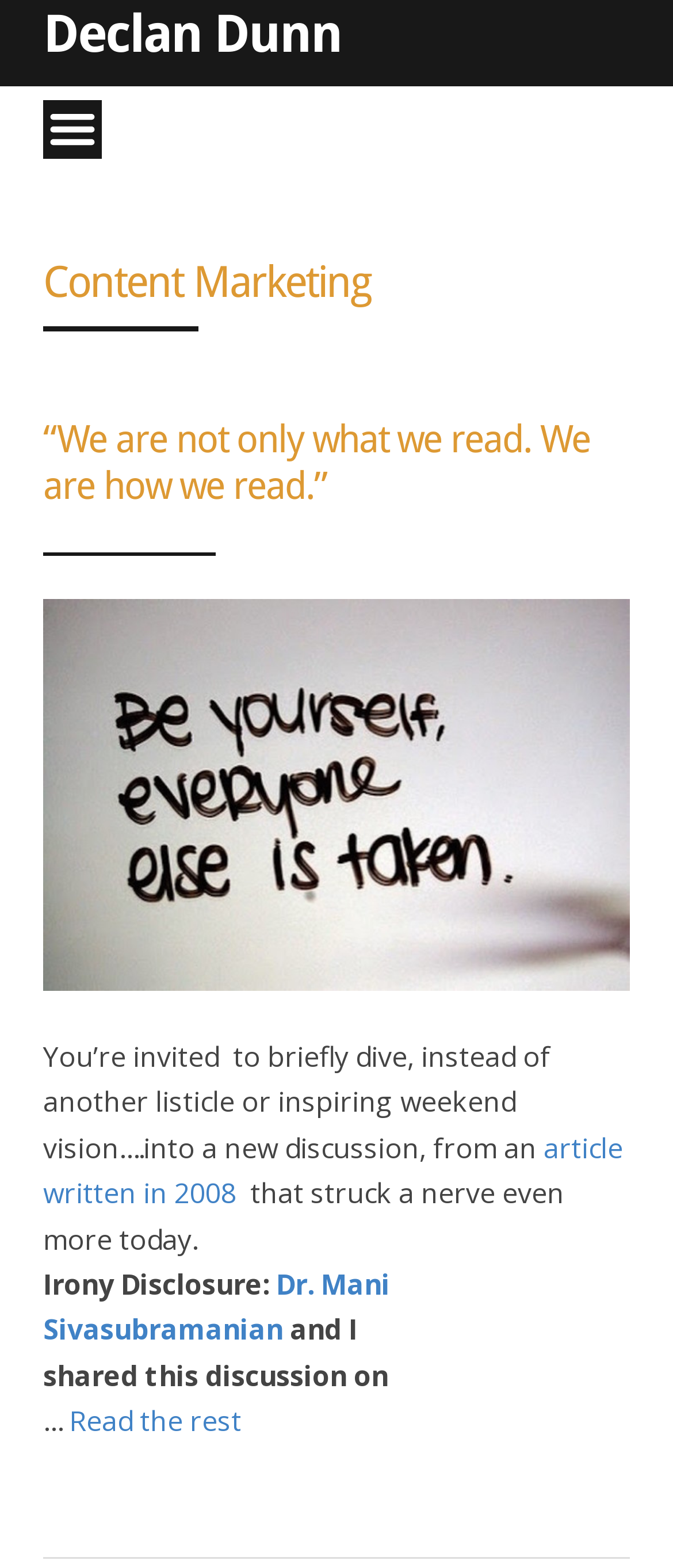What is the text of the first heading?
Based on the image, give a concise answer in the form of a single word or short phrase.

Content Marketing